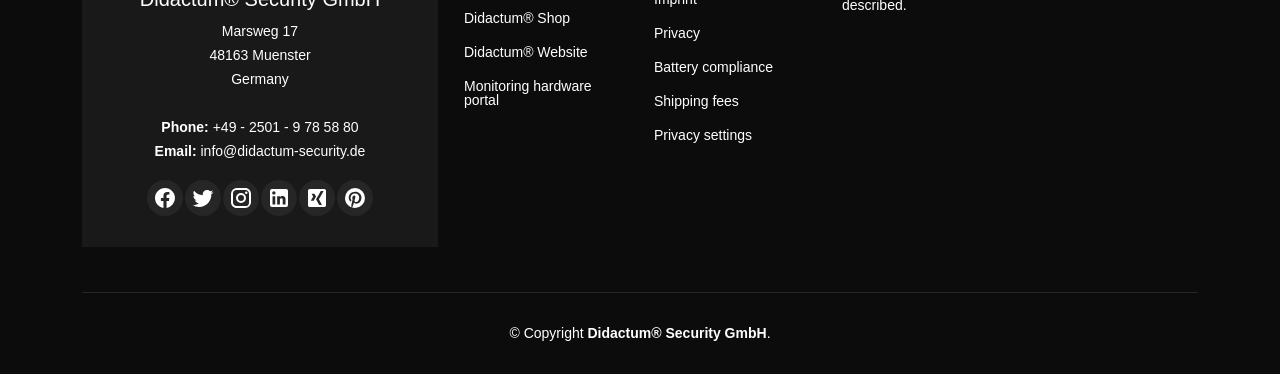Find the bounding box coordinates corresponding to the UI element with the description: "Privacy settings". The coordinates should be formatted as [left, top, right, bottom], with values as floats between 0 and 1.

[0.511, 0.343, 0.588, 0.38]